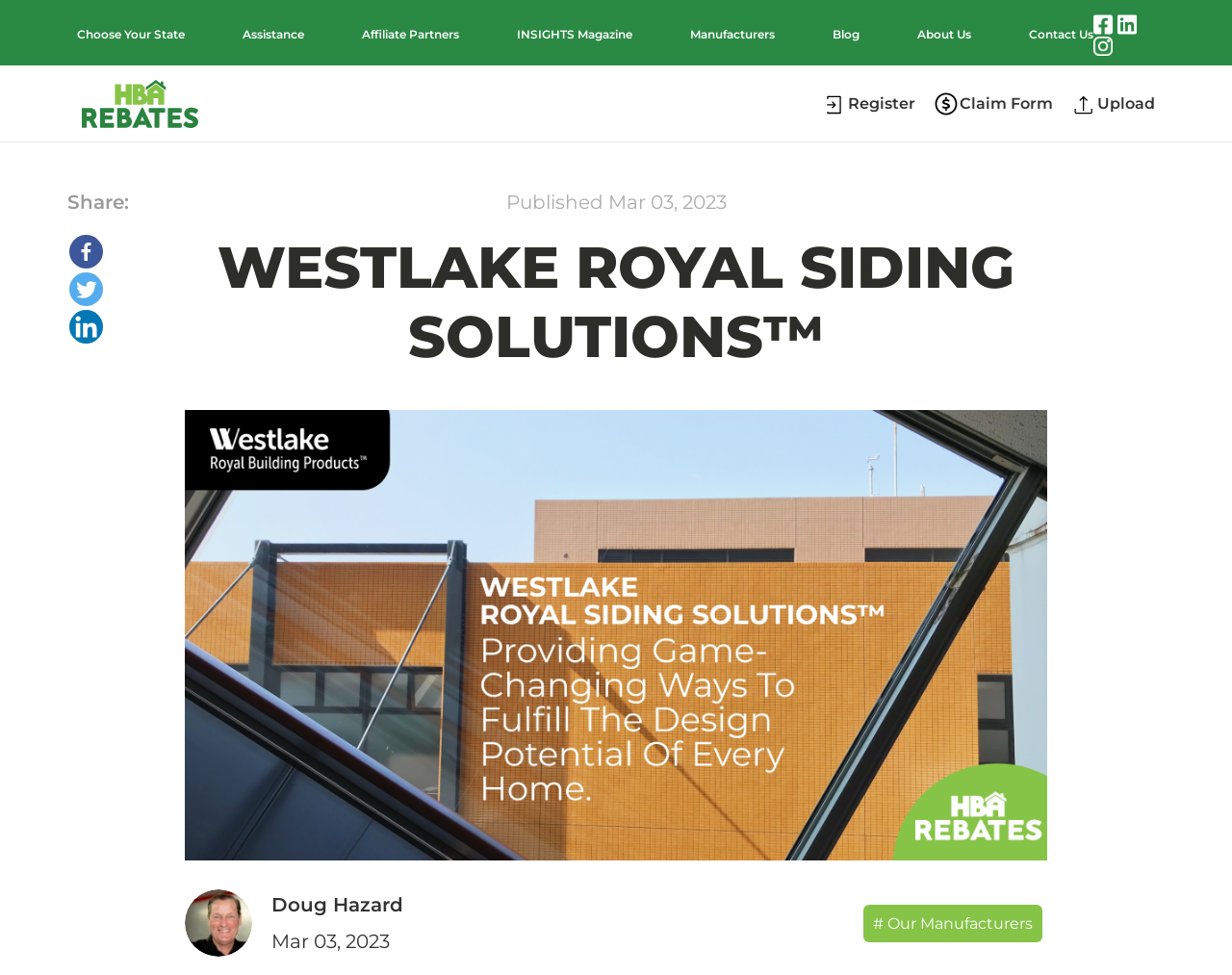Determine the bounding box for the HTML element described here: "Choose Your State". The coordinates should be given as [left, top, right, bottom] with each number being a float between 0 and 1.

[0.062, 0.028, 0.15, 0.044]